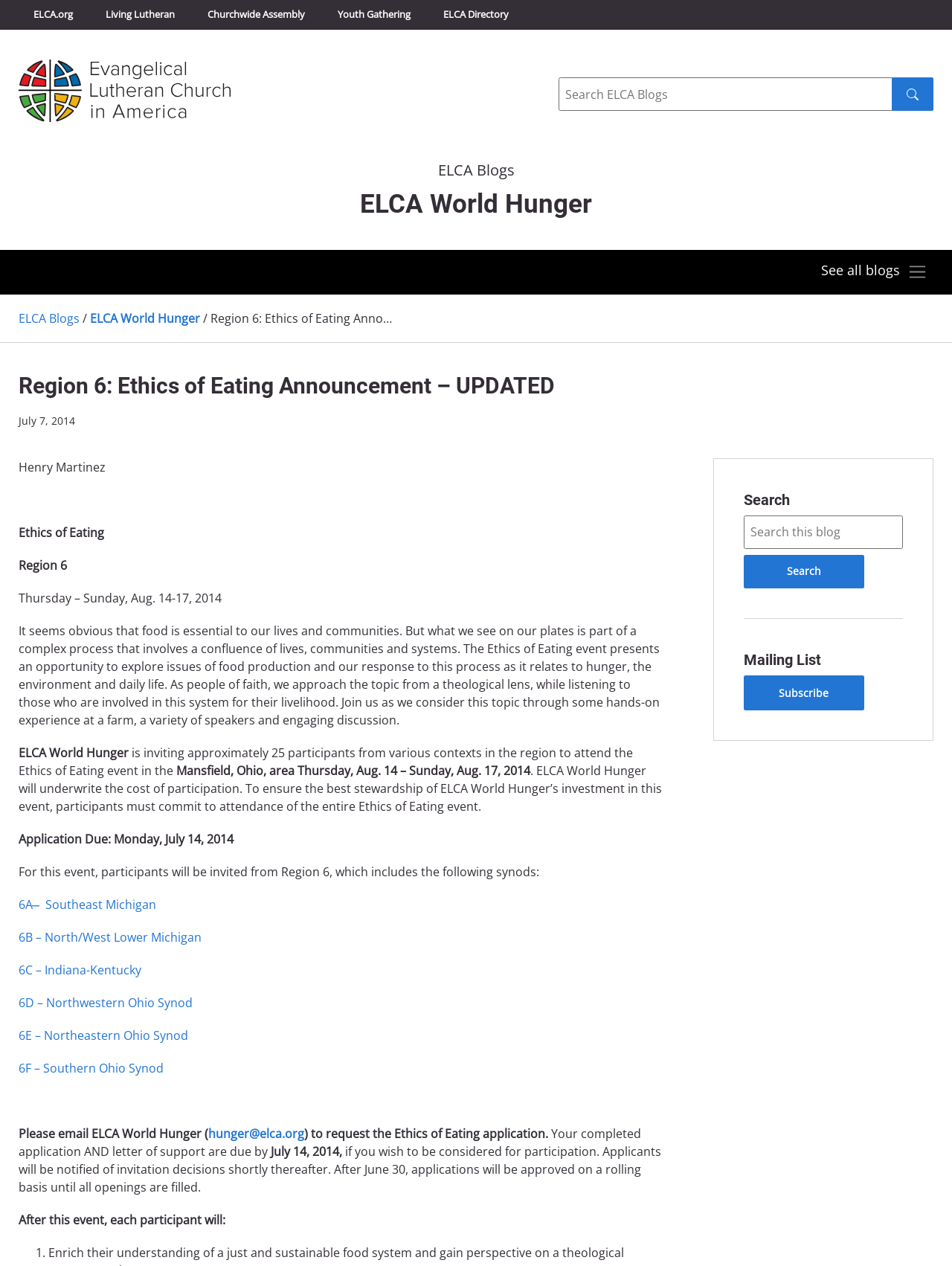Please determine the bounding box coordinates of the element's region to click in order to carry out the following instruction: "Apply for the Ethics of Eating event". The coordinates should be four float numbers between 0 and 1, i.e., [left, top, right, bottom].

[0.219, 0.889, 0.32, 0.902]